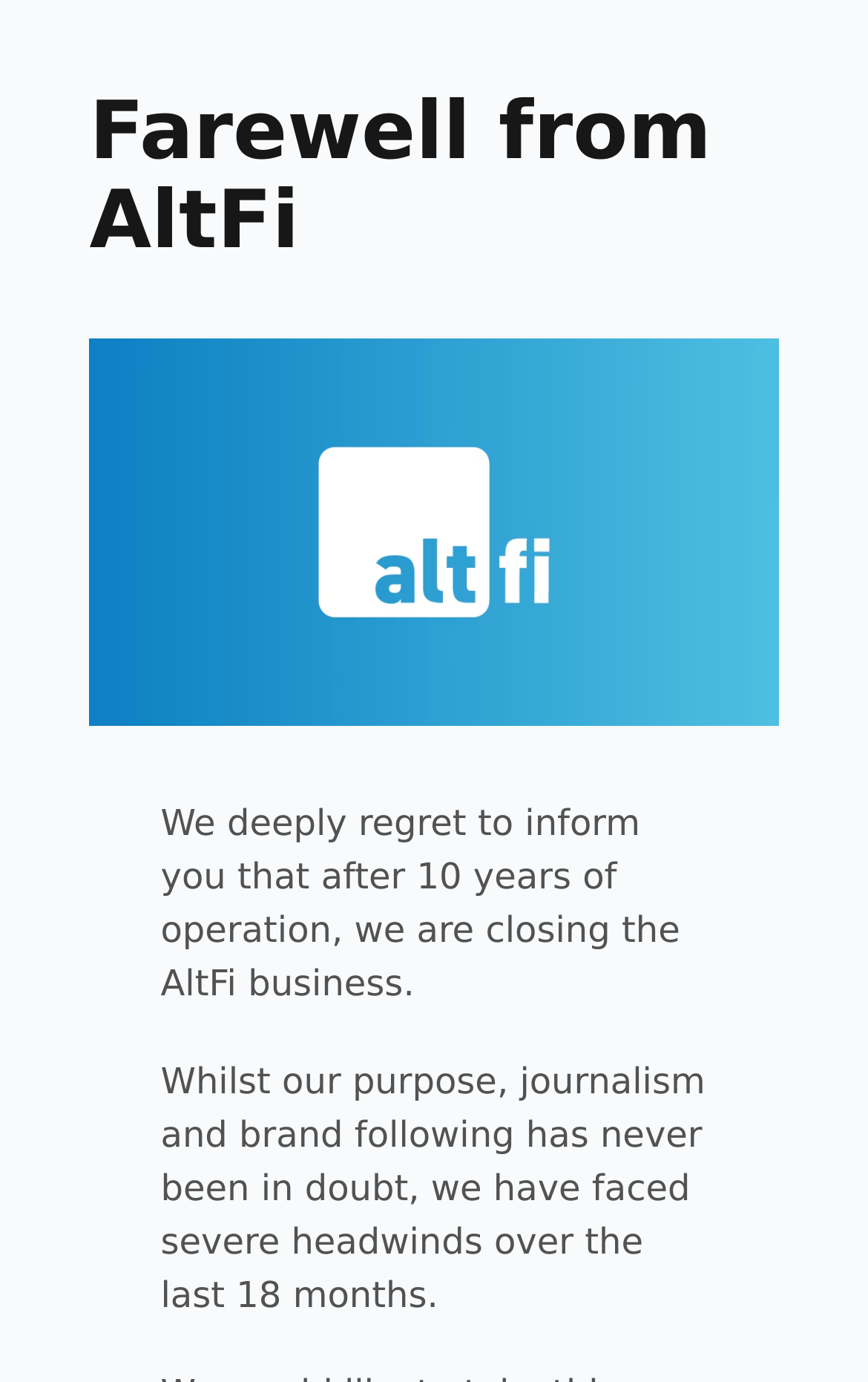Identify the title of the webpage and provide its text content.

Farewell from AltFi